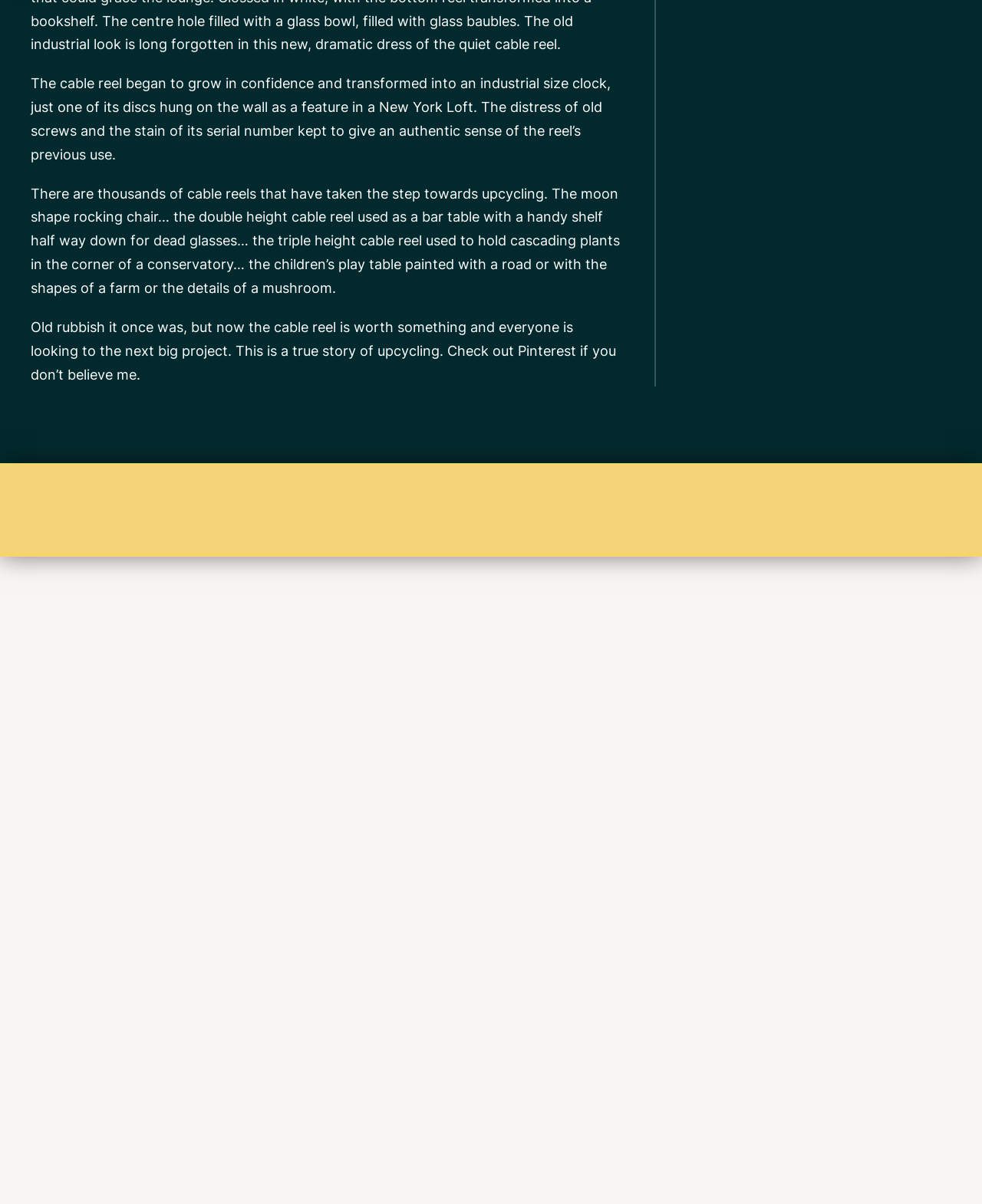Determine the bounding box coordinates of the clickable element to complete this instruction: "View the About Us page". Provide the coordinates in the format of four float numbers between 0 and 1, [left, top, right, bottom].

[0.354, 0.526, 0.646, 0.546]